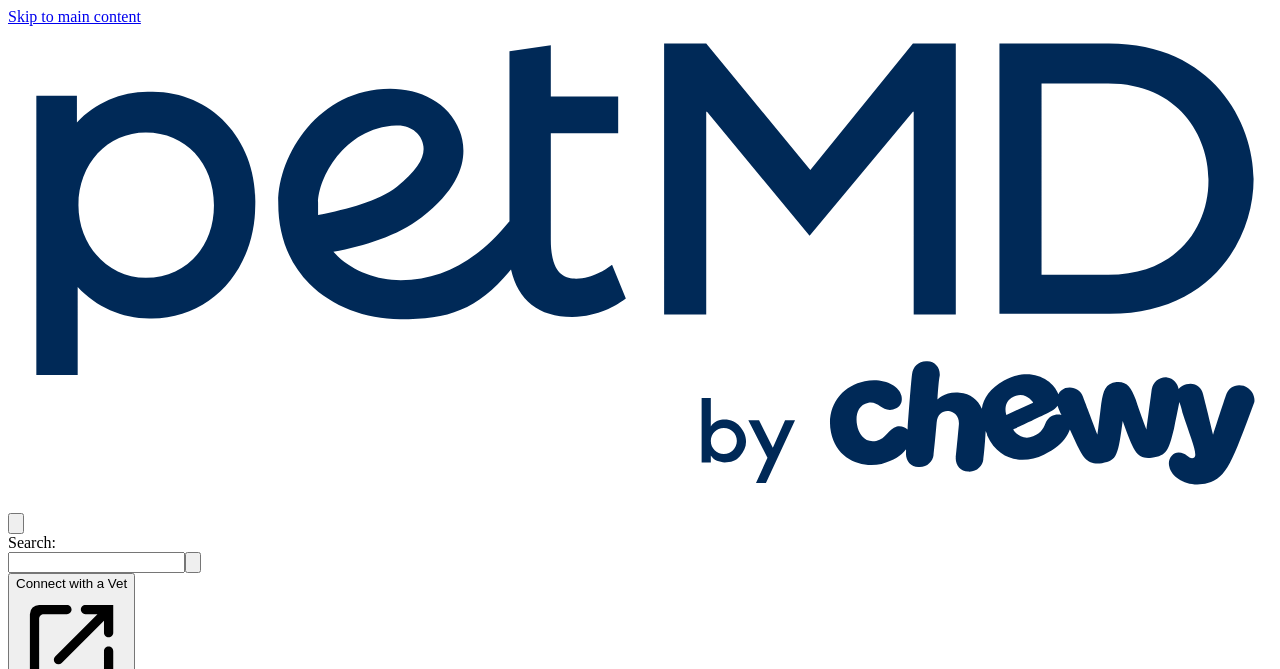Provide an in-depth description of the elements and layout of the webpage.

The webpage is about Enalapril/Pimobendan, a medication used to treat congestive heart failure in dogs. At the top-left corner, there is a link to "Skip to main content". Below it, there is a large header that spans almost the entire width of the page, displaying the text "PetMD Homepage: For Pets. By Vets." Within this header, there is a link to "PetMD Home" accompanied by a PetMD Home image on the left side. 

On the top-right corner, there is a search bar consisting of a label, a text box, and a search button. The label is a colon (:) symbol, and the text box is not required to be filled. The search button is located to the right of the text box.

Note that the rest of the webpage content is not described as it is not provided in the accessibility tree.